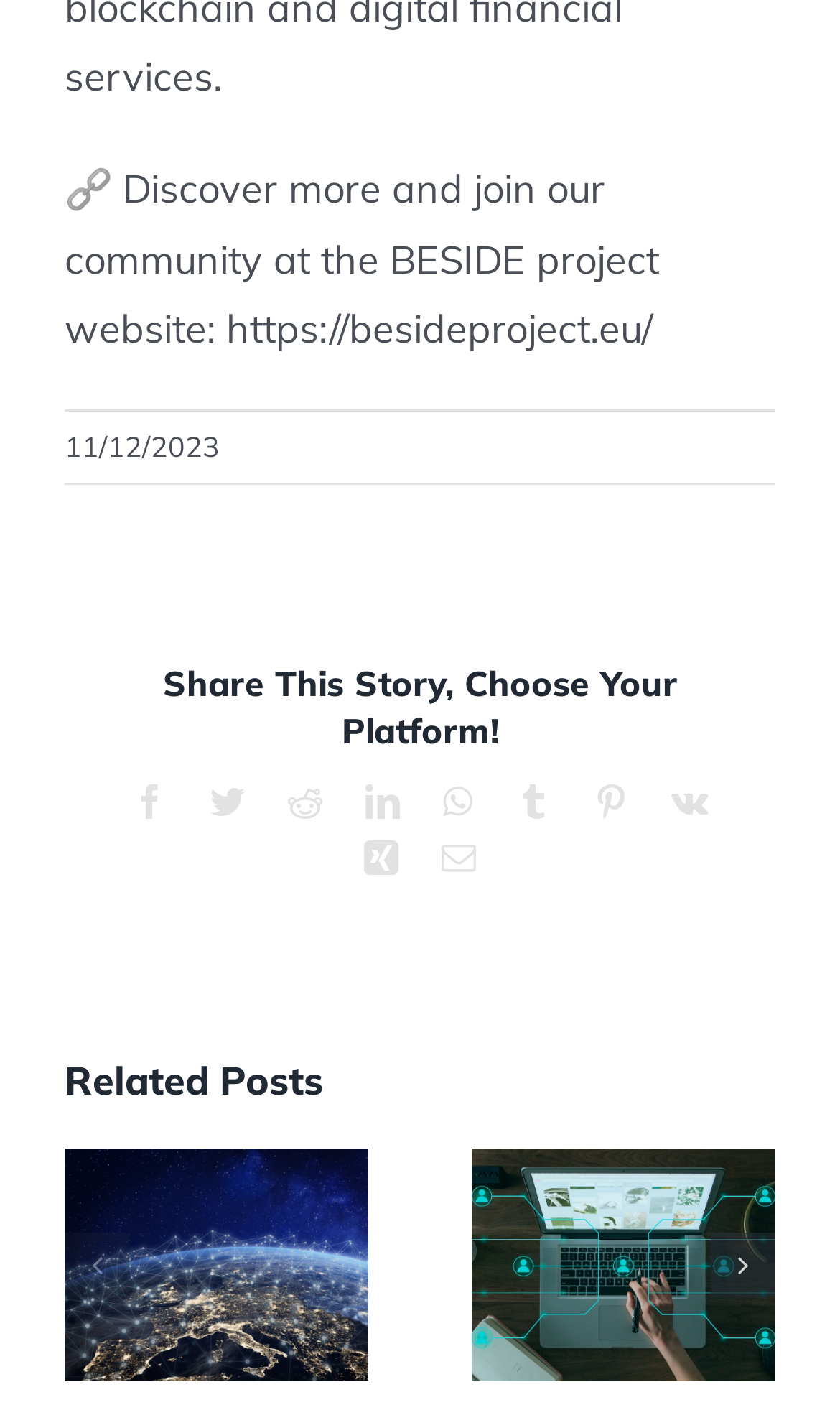Locate the bounding box coordinates of the area that needs to be clicked to fulfill the following instruction: "Share this story on Facebook". The coordinates should be in the format of four float numbers between 0 and 1, namely [left, top, right, bottom].

[0.158, 0.556, 0.199, 0.581]